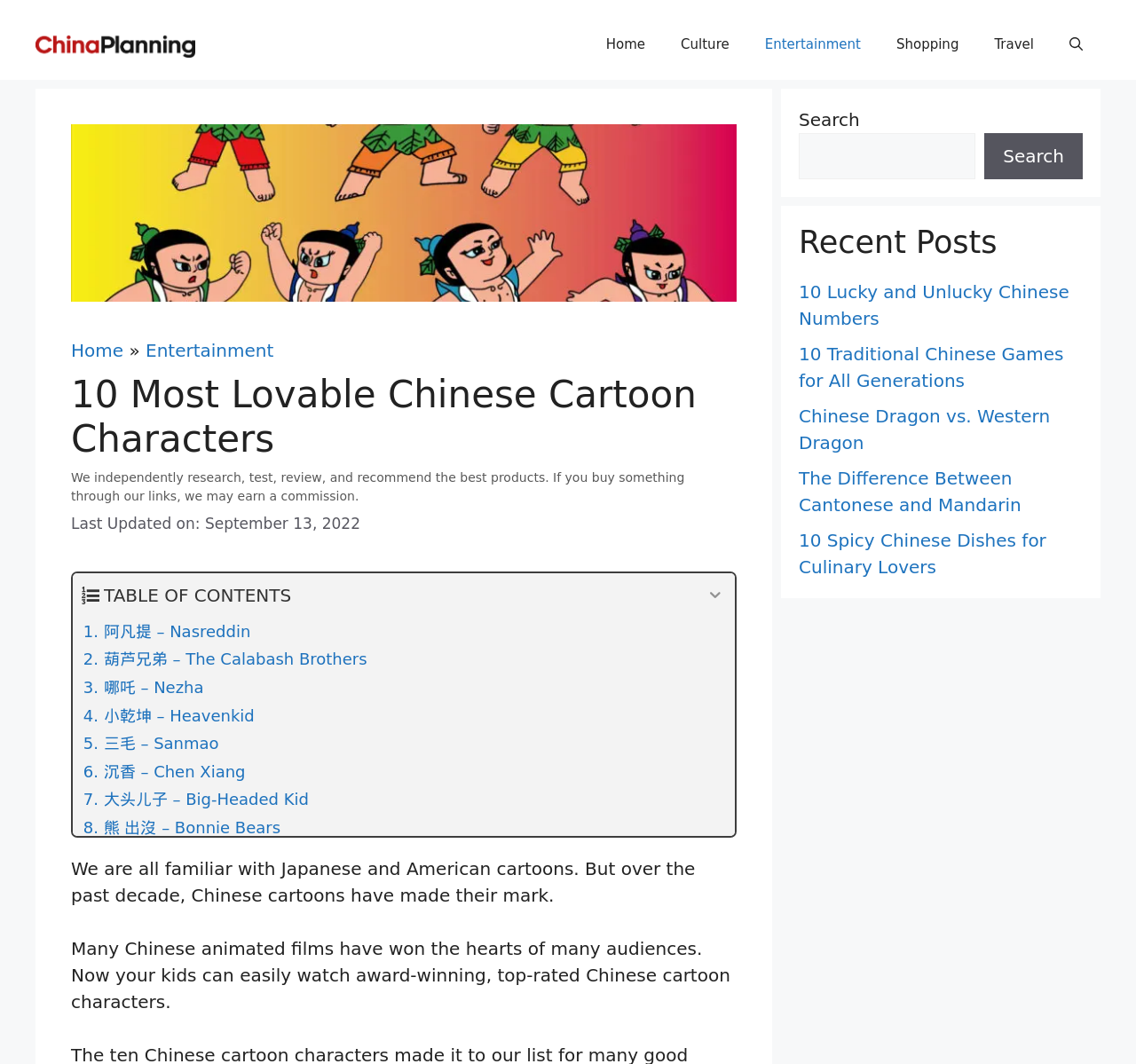Please locate the bounding box coordinates for the element that should be clicked to achieve the following instruction: "Read about '阿凡提 – Nasreddin'". Ensure the coordinates are given as four float numbers between 0 and 1, i.e., [left, top, right, bottom].

[0.064, 0.58, 0.647, 0.607]